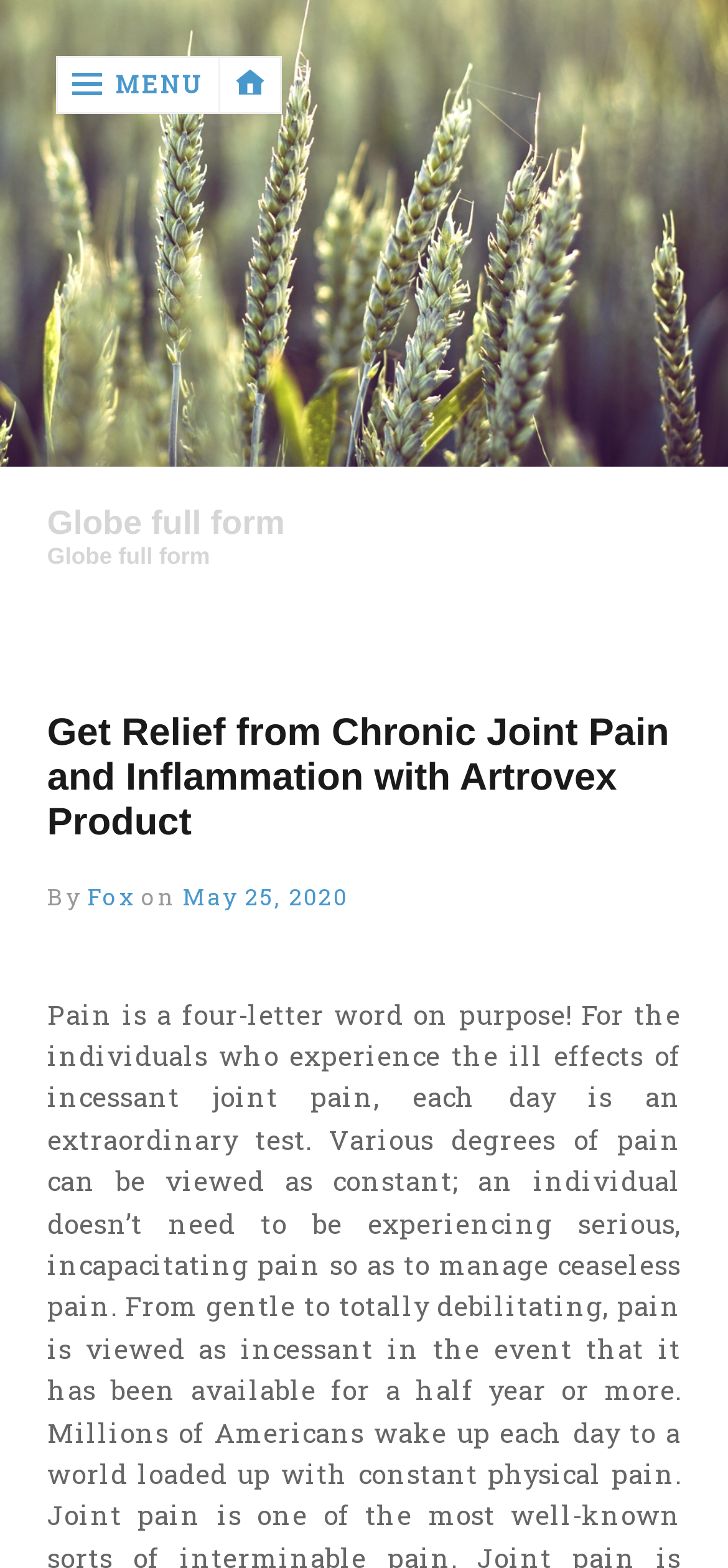Identify and provide the title of the webpage.

Globe full form